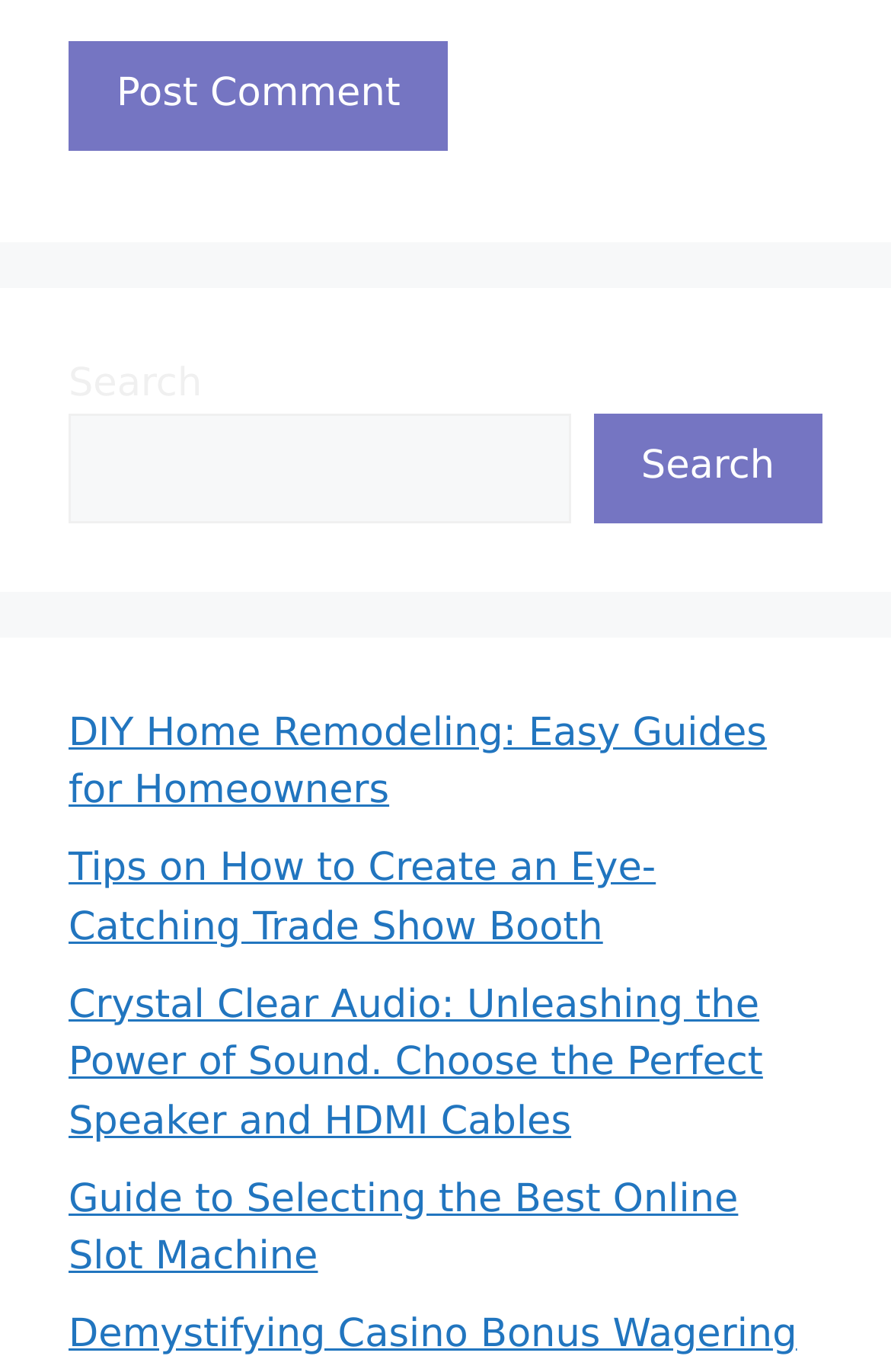What is the text on the button at the top of the webpage?
Identify the answer in the screenshot and reply with a single word or phrase.

Post Comment